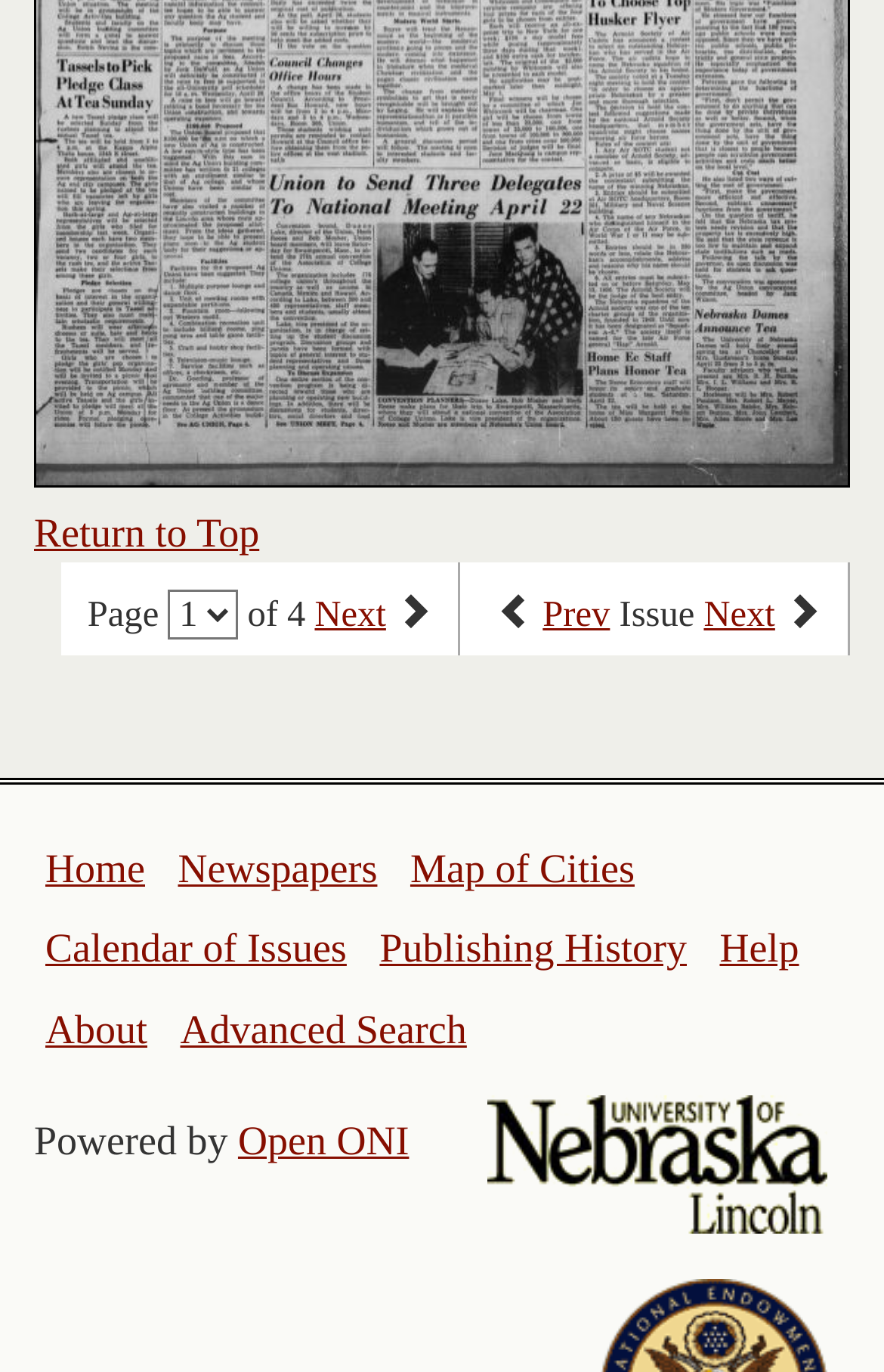Utilize the information from the image to answer the question in detail:
How many navigation links are on the top?

I counted the links on the top part of the webpage, including 'Return to Top', 'Next page', 'Previous issue', 'Home', 'Newspapers', 'Map of Cities', 'Calendar of Issues', and 'Publishing History'. There are 8 links in total.